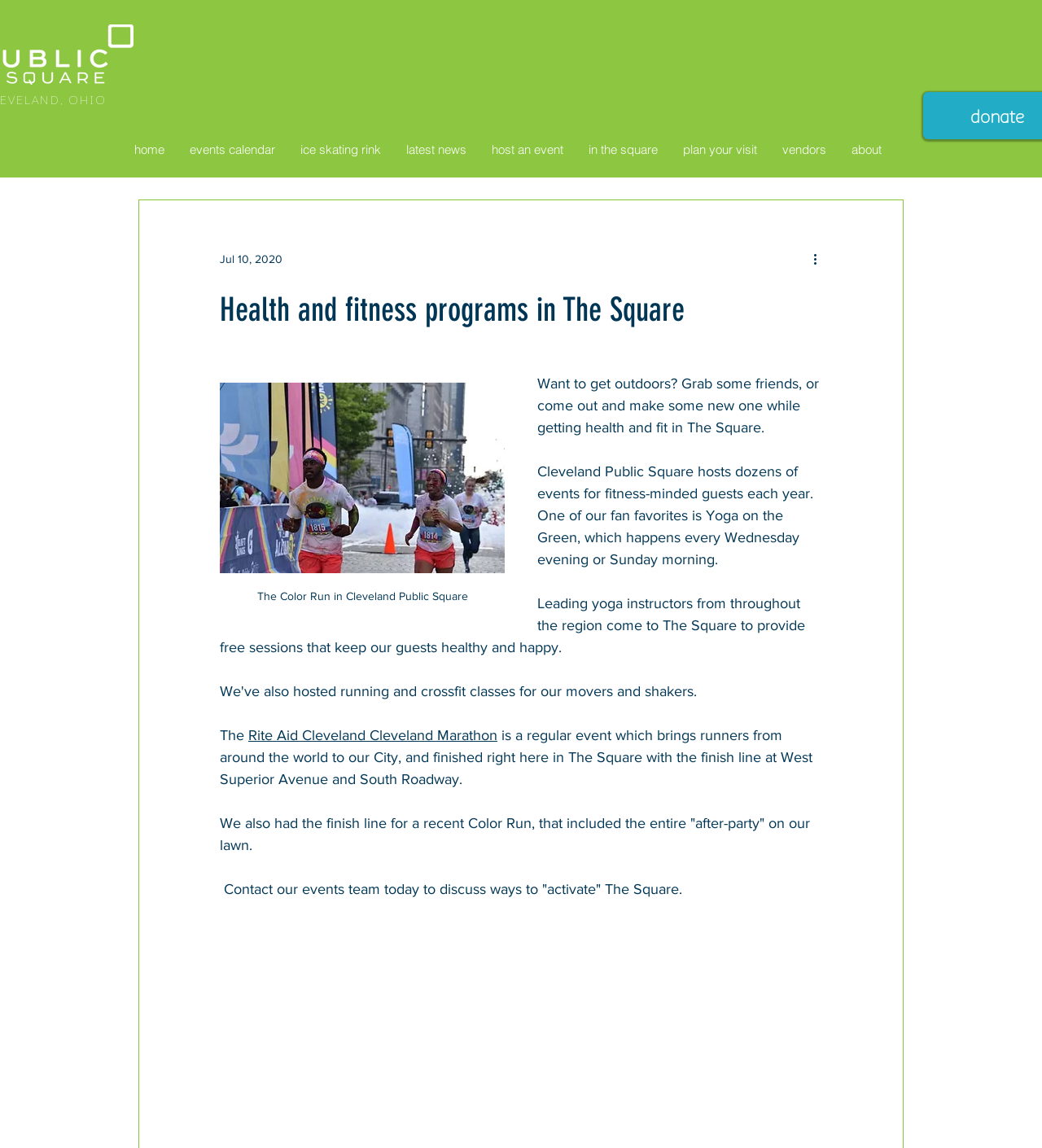Locate the bounding box coordinates of the element that should be clicked to execute the following instruction: "view events calendar".

[0.17, 0.106, 0.276, 0.155]